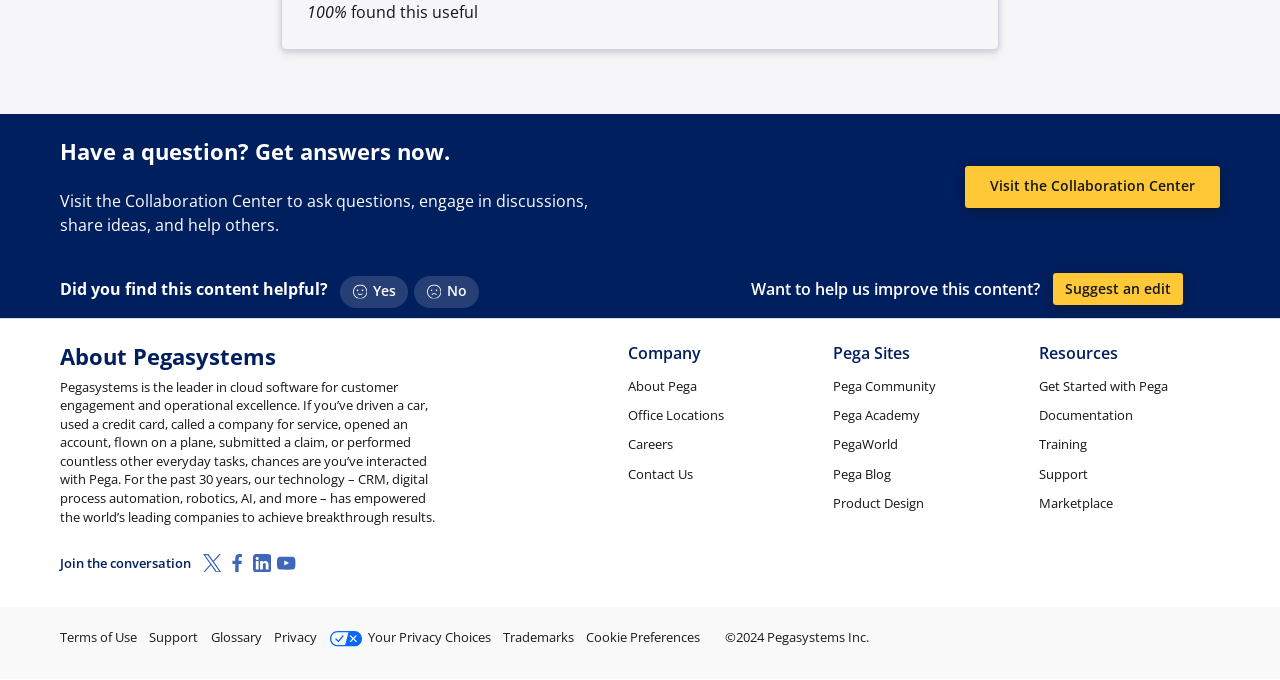Using the information from the screenshot, answer the following question thoroughly:
What social media platforms does Pegasystems have a presence on?

The answer can be found in the footer section of the webpage, where it lists the social media platforms that Pegasystems has a presence on, including Twitter, Facebook, Linkedin, and Youtube.